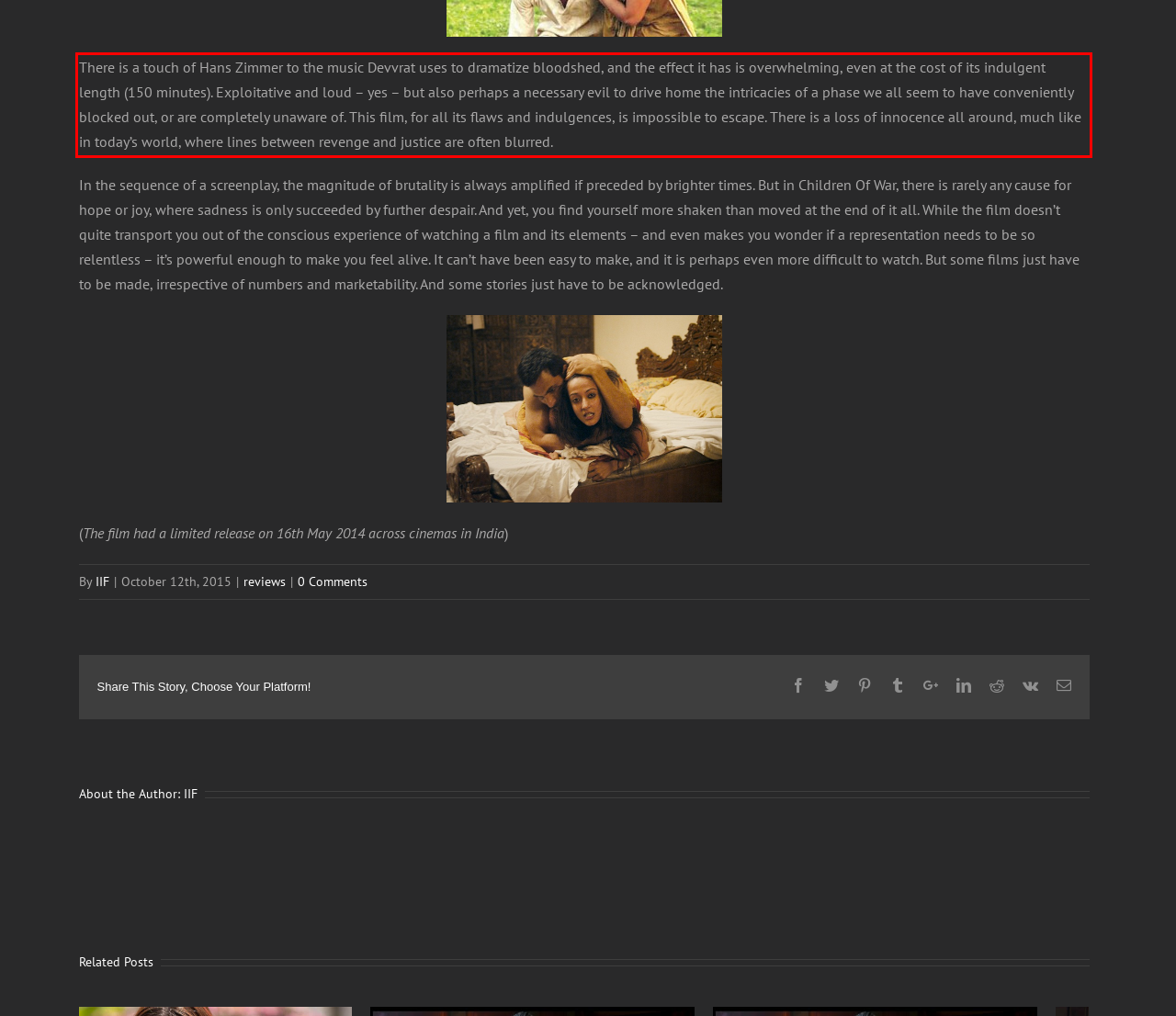Given a webpage screenshot with a red bounding box, perform OCR to read and deliver the text enclosed by the red bounding box.

There is a touch of Hans Zimmer to the music Devvrat uses to dramatize bloodshed, and the effect it has is overwhelming, even at the cost of its indulgent length (150 minutes). Exploitative and loud – yes – but also perhaps a necessary evil to drive home the intricacies of a phase we all seem to have conveniently blocked out, or are completely unaware of. This film, for all its flaws and indulgences, is impossible to escape. There is a loss of innocence all around, much like in today’s world, where lines between revenge and justice are often blurred.